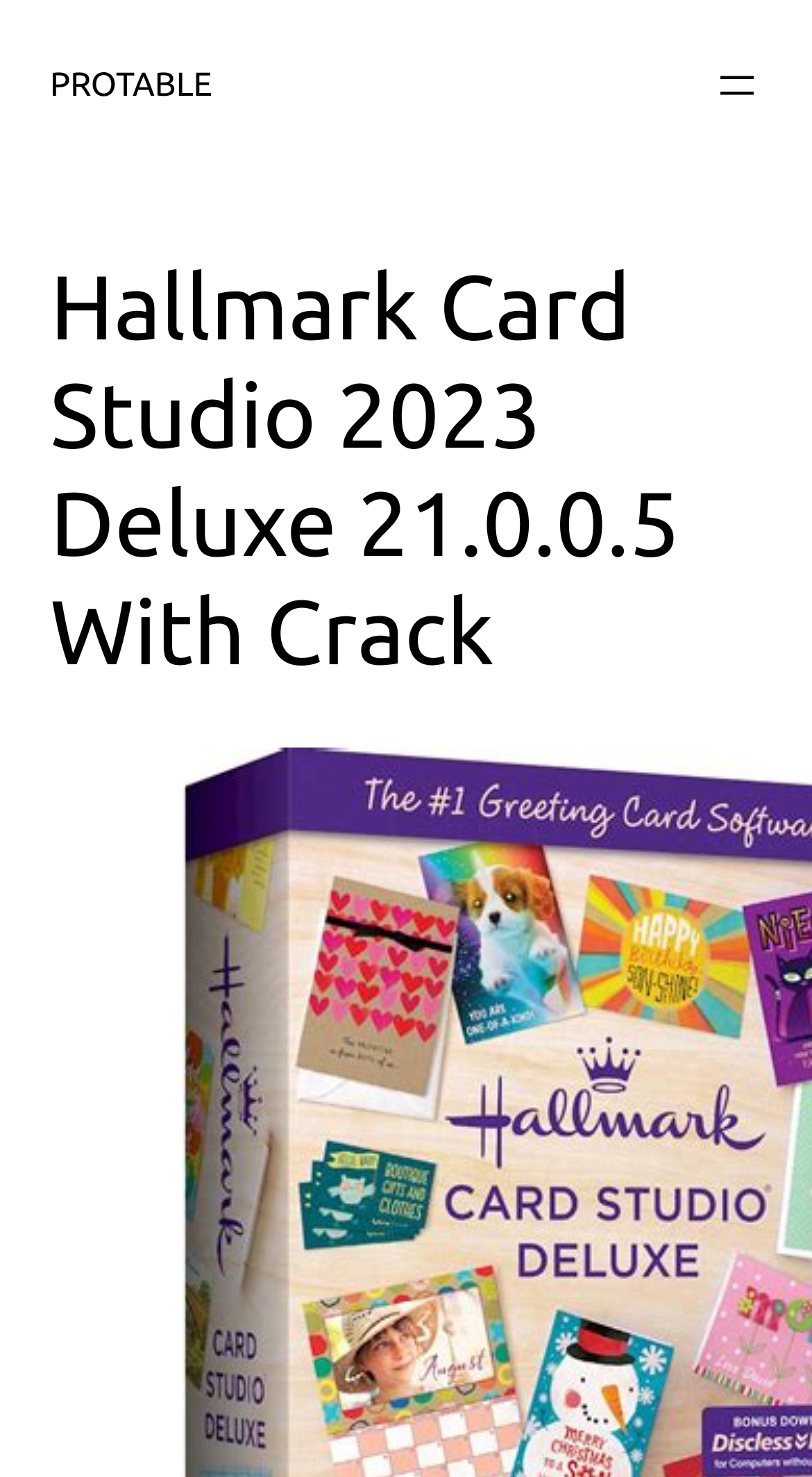Please find the bounding box coordinates (top-left x, top-left y, bottom-right x, bottom-right y) in the screenshot for the UI element described as follows: aria-label="Open menu"

[0.877, 0.041, 0.938, 0.074]